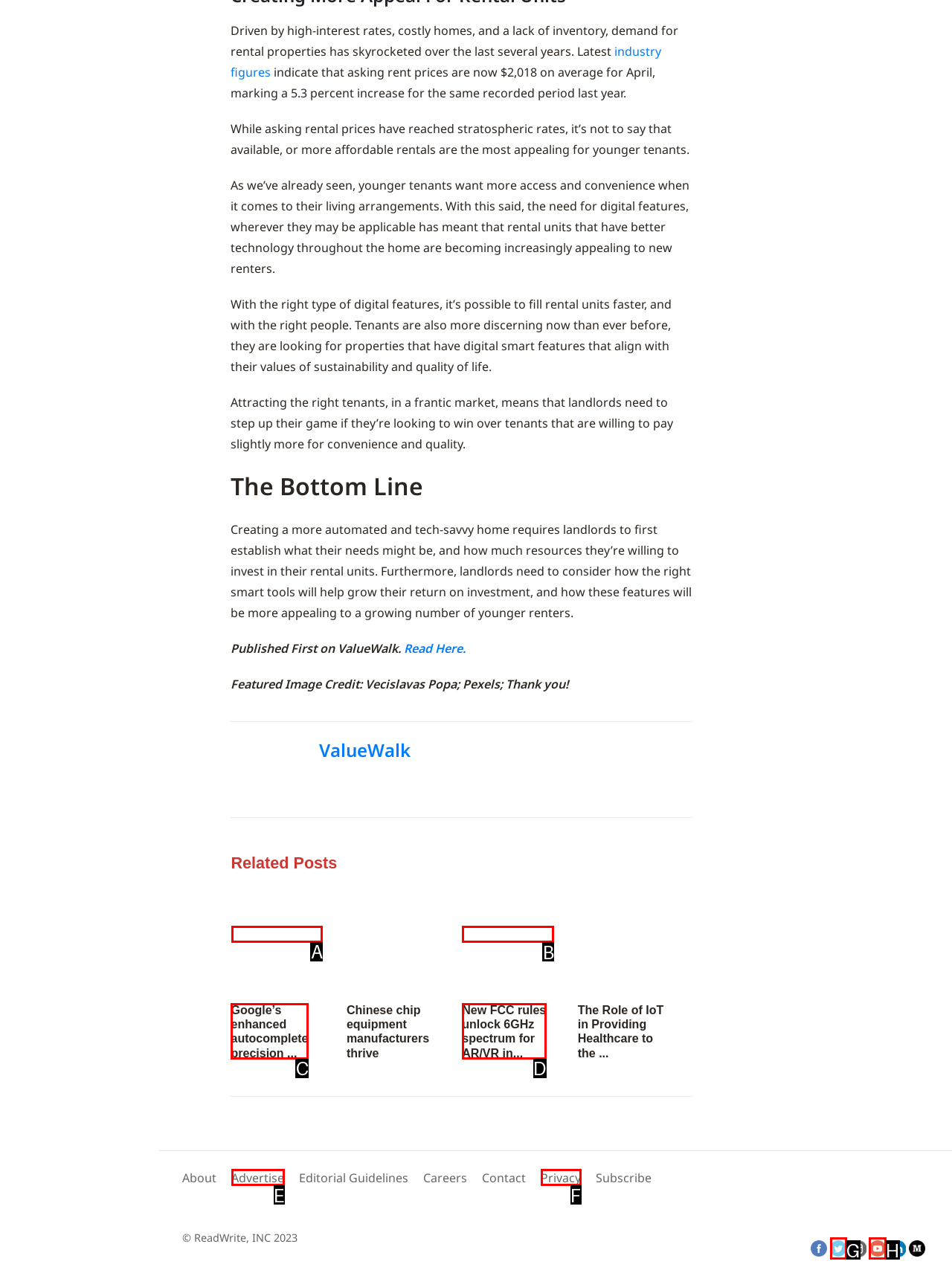Specify the letter of the UI element that should be clicked to achieve the following: Explore related posts about Google's enhanced Chrome
Provide the corresponding letter from the choices given.

A